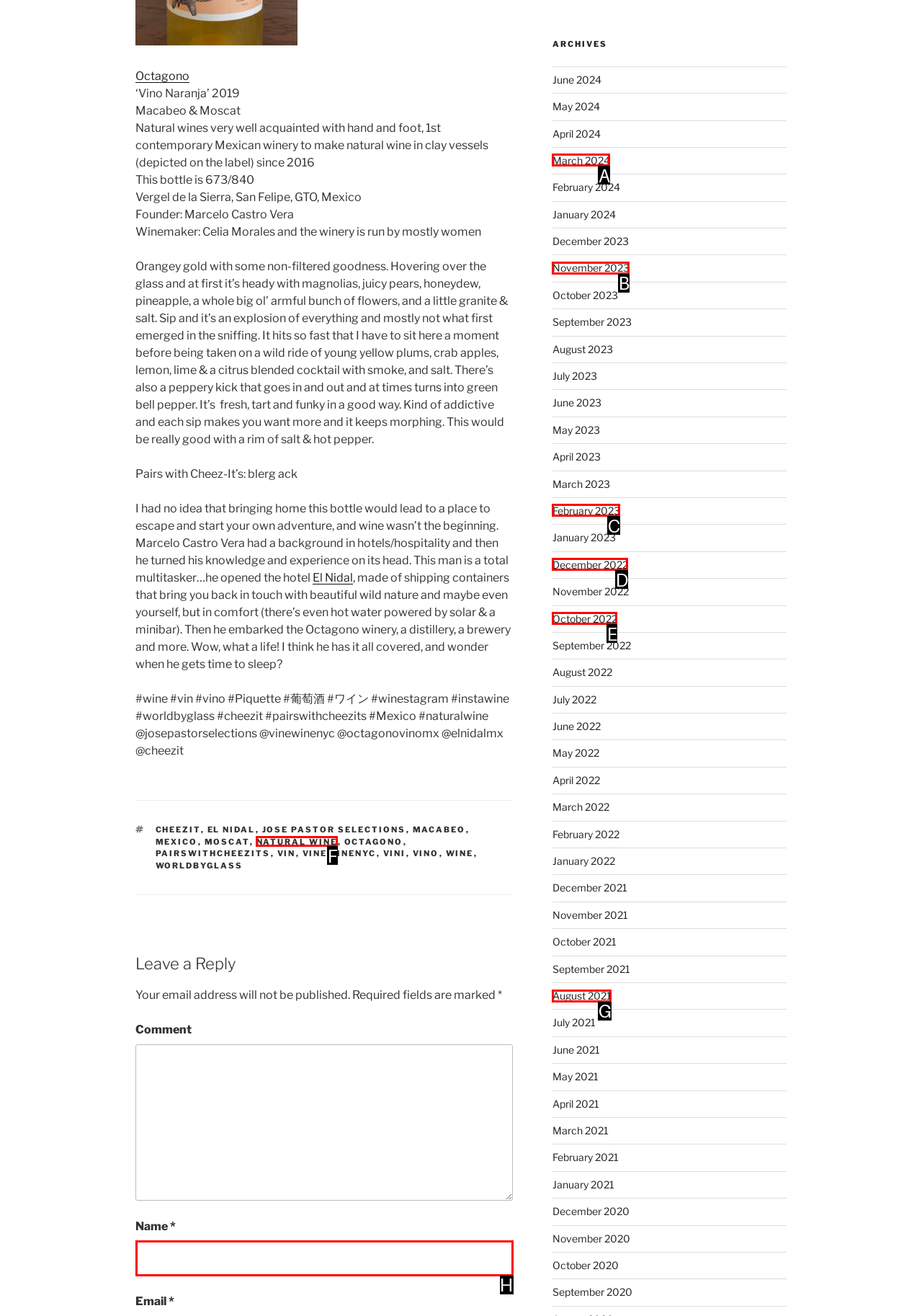From the options presented, which lettered element matches this description: Register
Reply solely with the letter of the matching option.

None